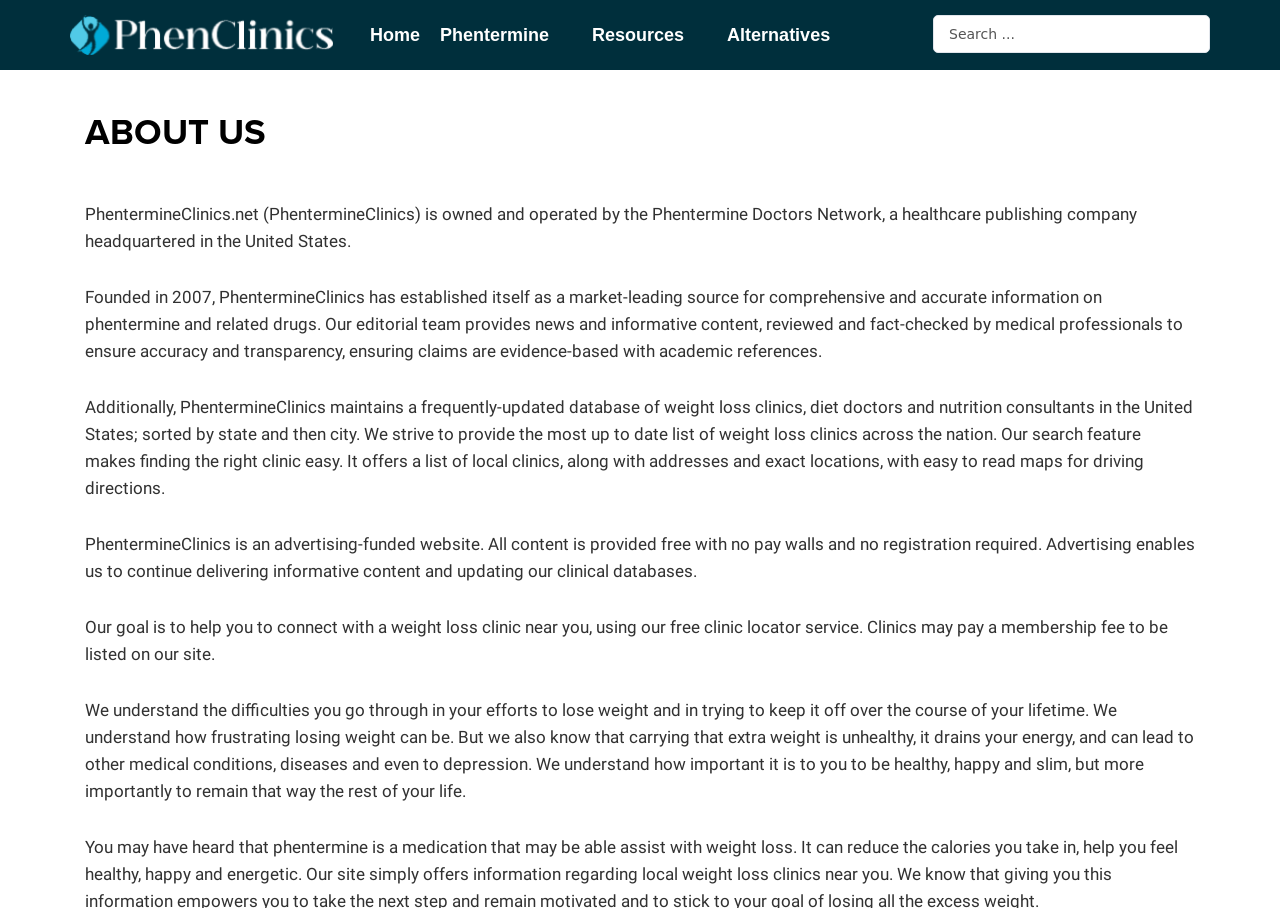Using the elements shown in the image, answer the question comprehensively: How many main navigation links are there?

There are four main navigation links: 'Home', 'Phentermine', 'Resources', and 'Alternatives', which are located at the top of the webpage.